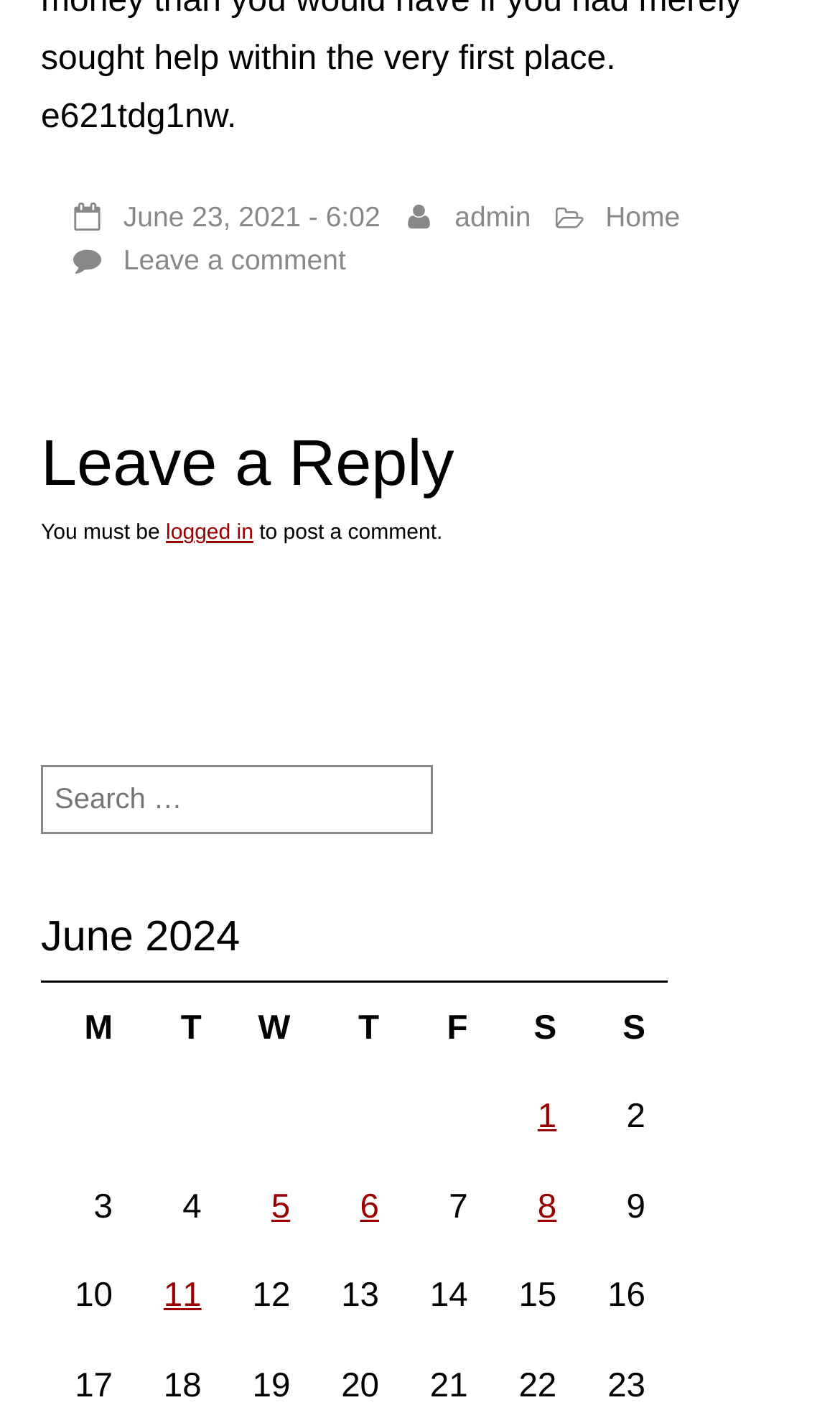Give a one-word or short-phrase answer to the following question: 
How many columns are in the grid?

7